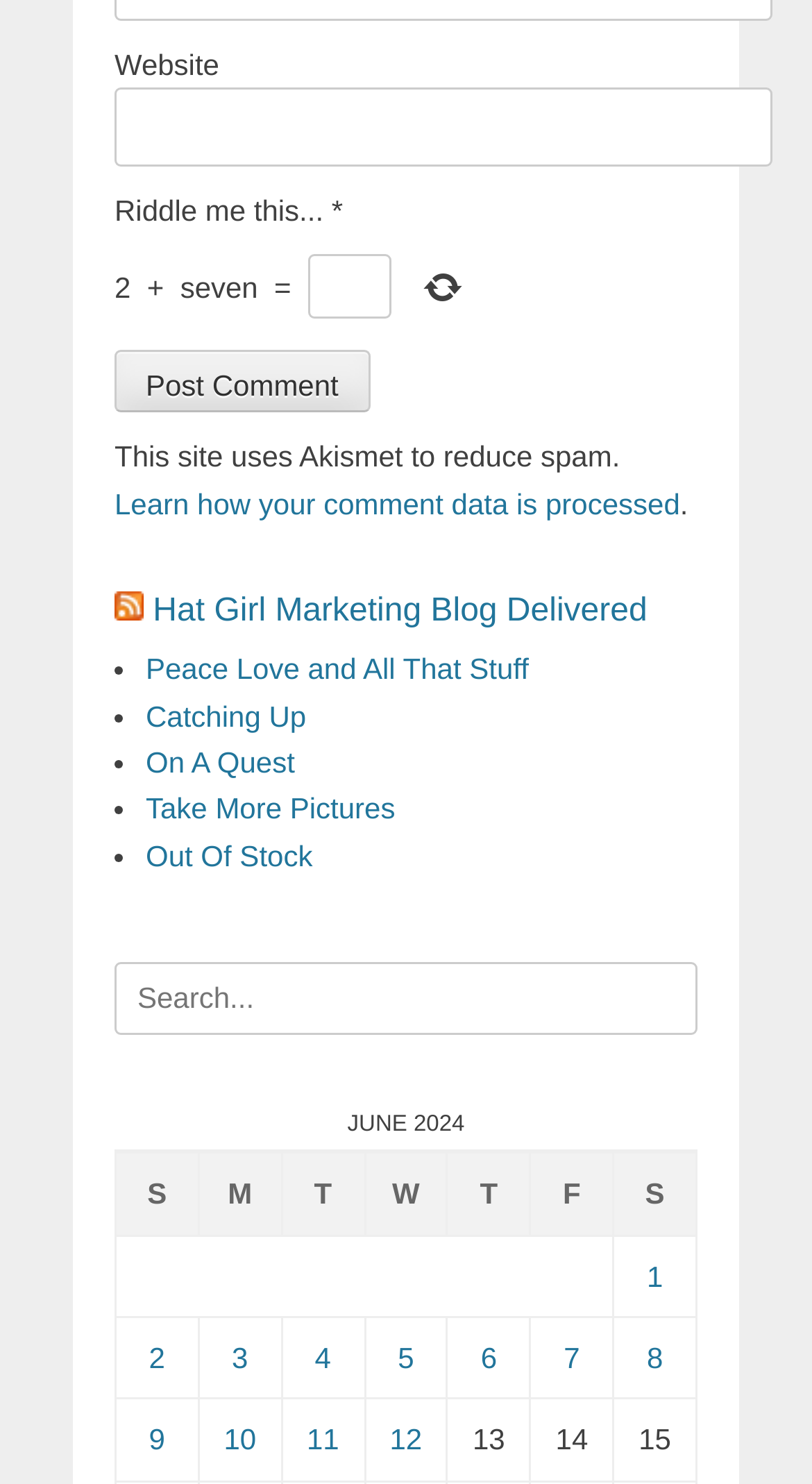What is the website's purpose?
Based on the image, provide a one-word or brief-phrase response.

Blog